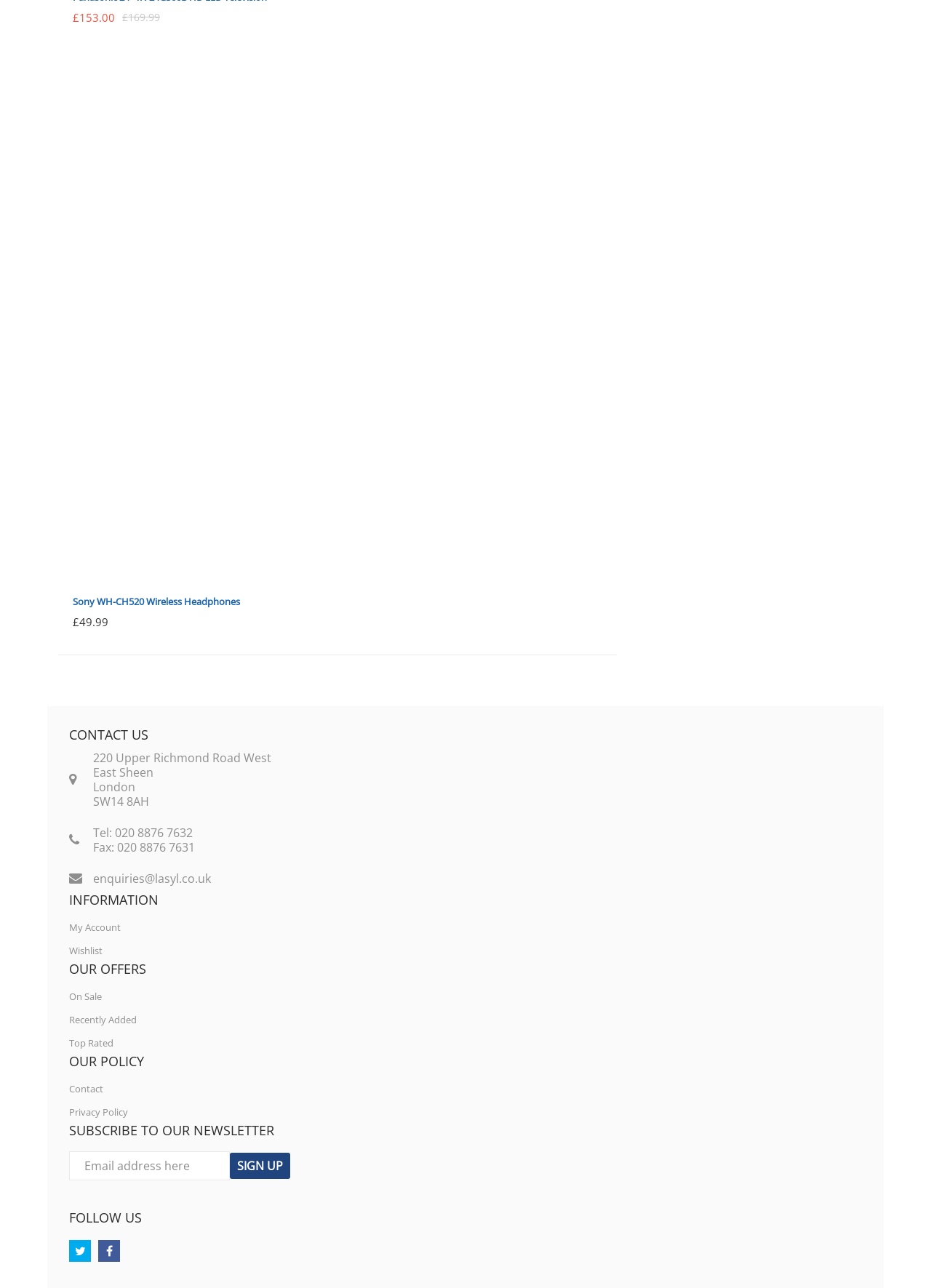Find the bounding box coordinates for the element that must be clicked to complete the instruction: "Subscribe to our newsletter". The coordinates should be four float numbers between 0 and 1, indicated as [left, top, right, bottom].

[0.074, 0.894, 0.247, 0.916]